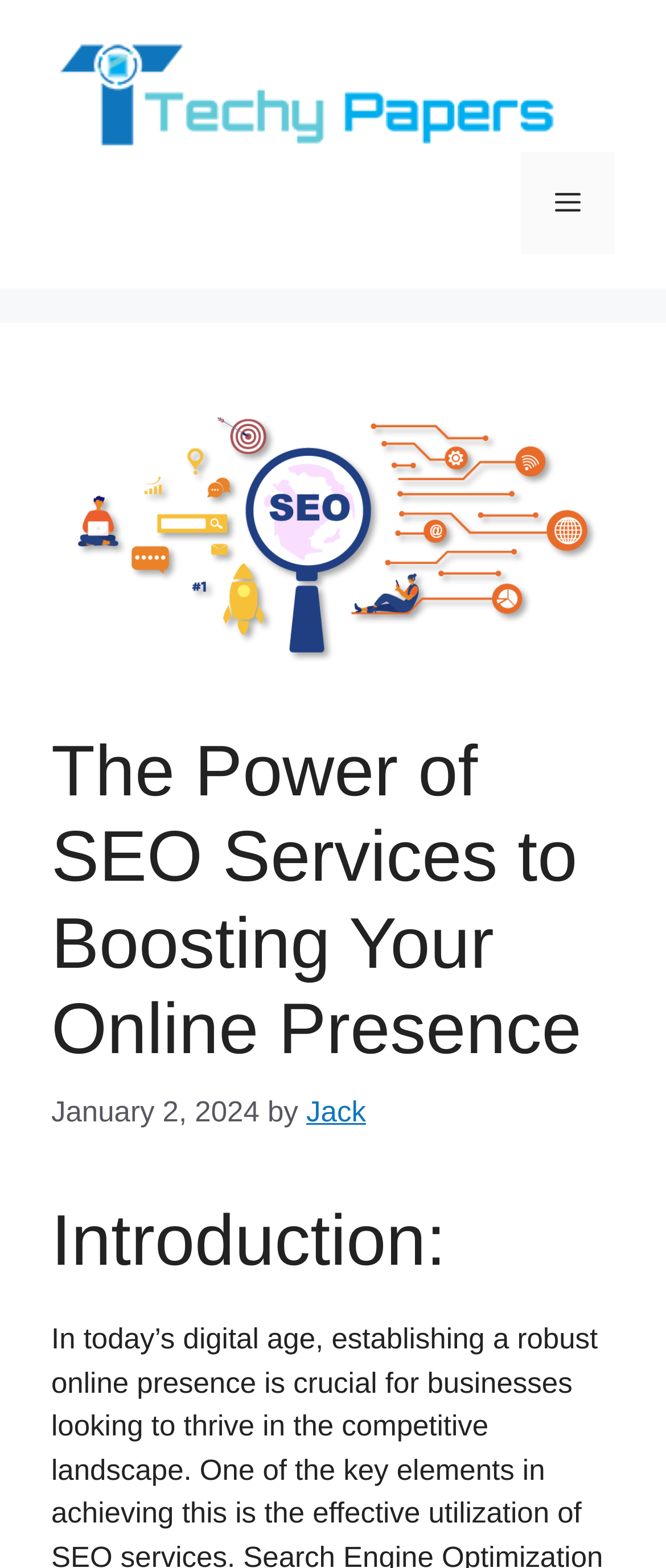From the screenshot, find the bounding box of the UI element matching this description: "alt="Techy Papers"". Supply the bounding box coordinates in the form [left, top, right, bottom], each a float between 0 and 1.

[0.077, 0.048, 0.846, 0.069]